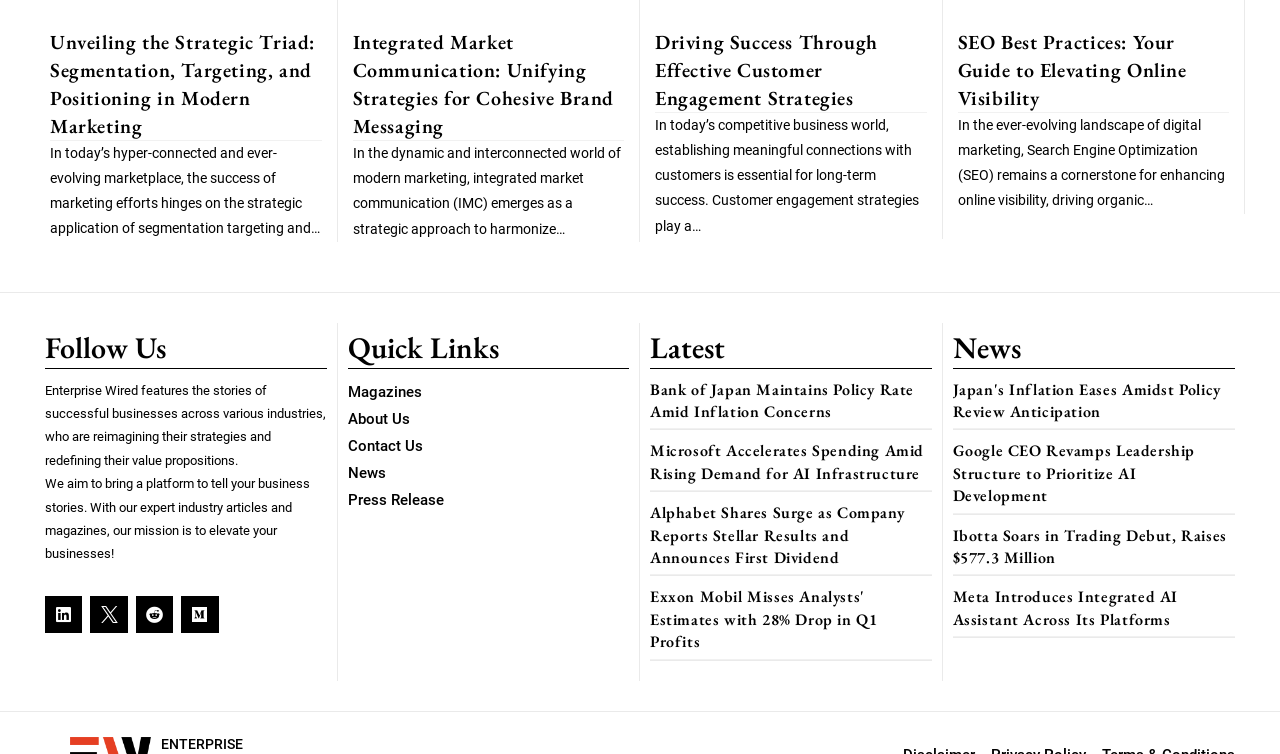Locate and provide the bounding box coordinates for the HTML element that matches this description: "Linkedin".

[0.035, 0.79, 0.064, 0.84]